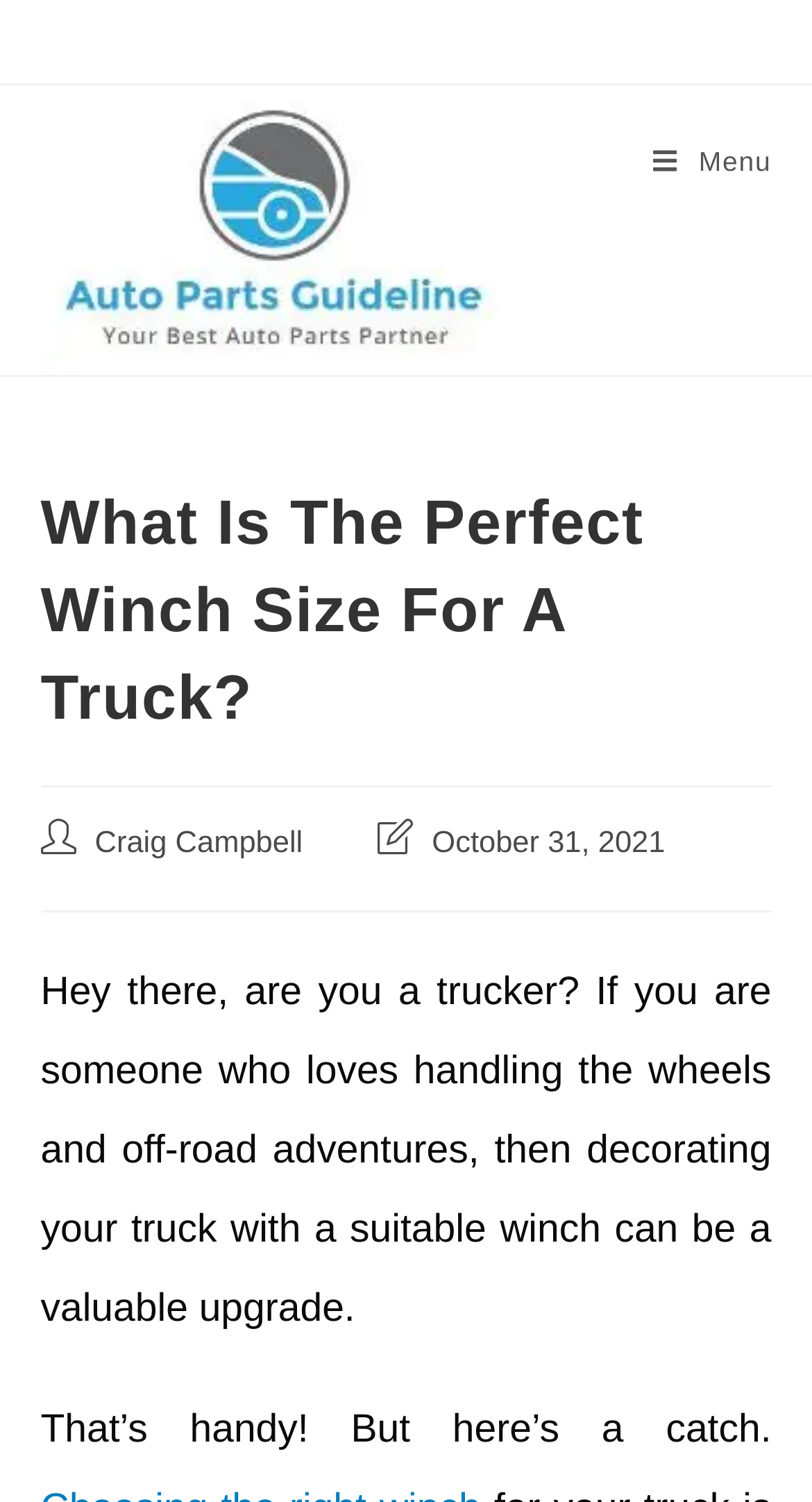Given the element description, predict the bounding box coordinates in the format (top-left x, top-left y, bottom-right x, bottom-right y), using floating point numbers between 0 and 1: Craig Campbell

[0.117, 0.551, 0.373, 0.573]